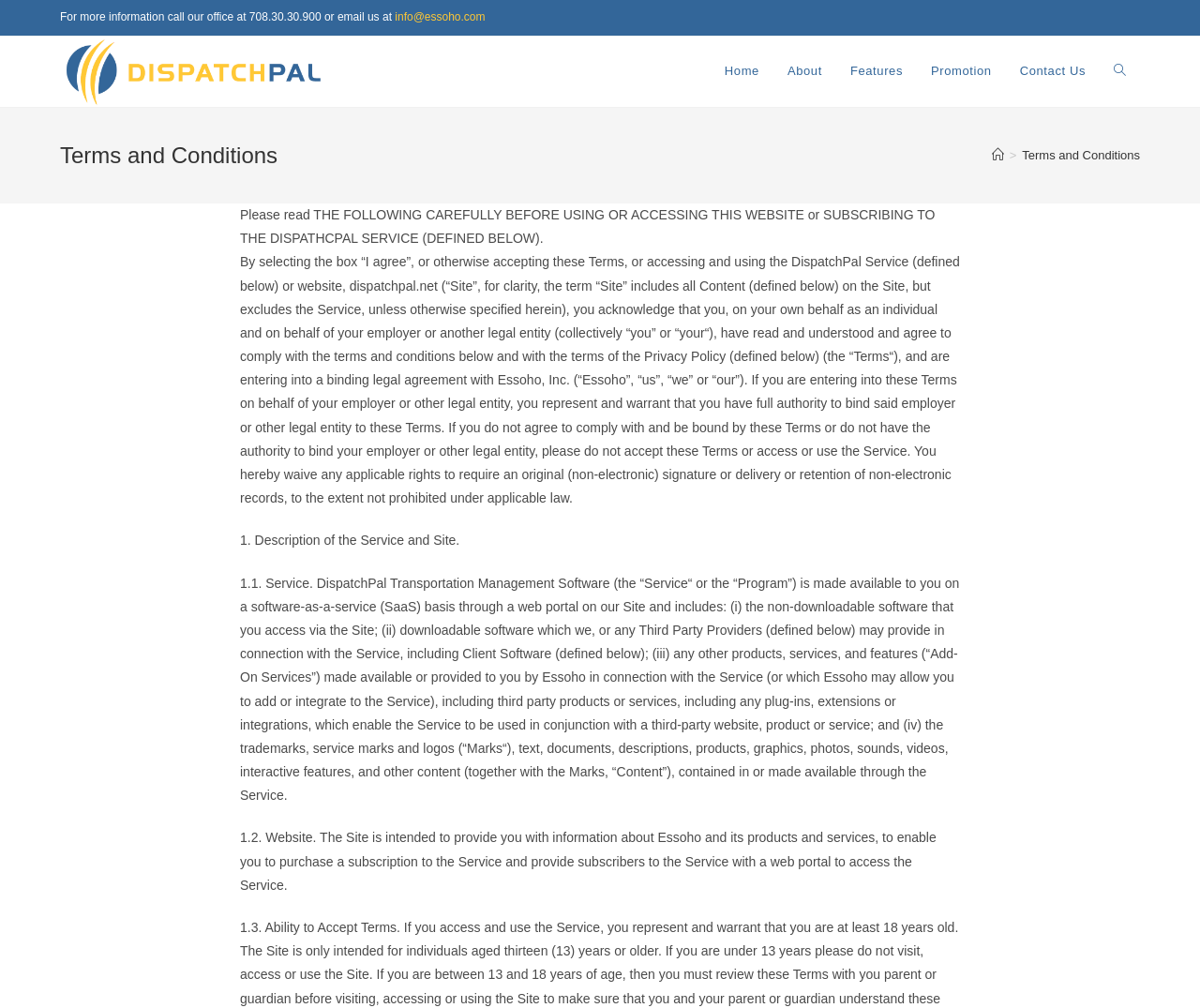What is included in the DispatchPal service?
Please give a detailed answer to the question using the information shown in the image.

The static text element that describes the service mentions that it includes the non-downloadable software, downloadable software, and add-on services, which enable the service to be used in conjunction with third-party websites, products, or services.